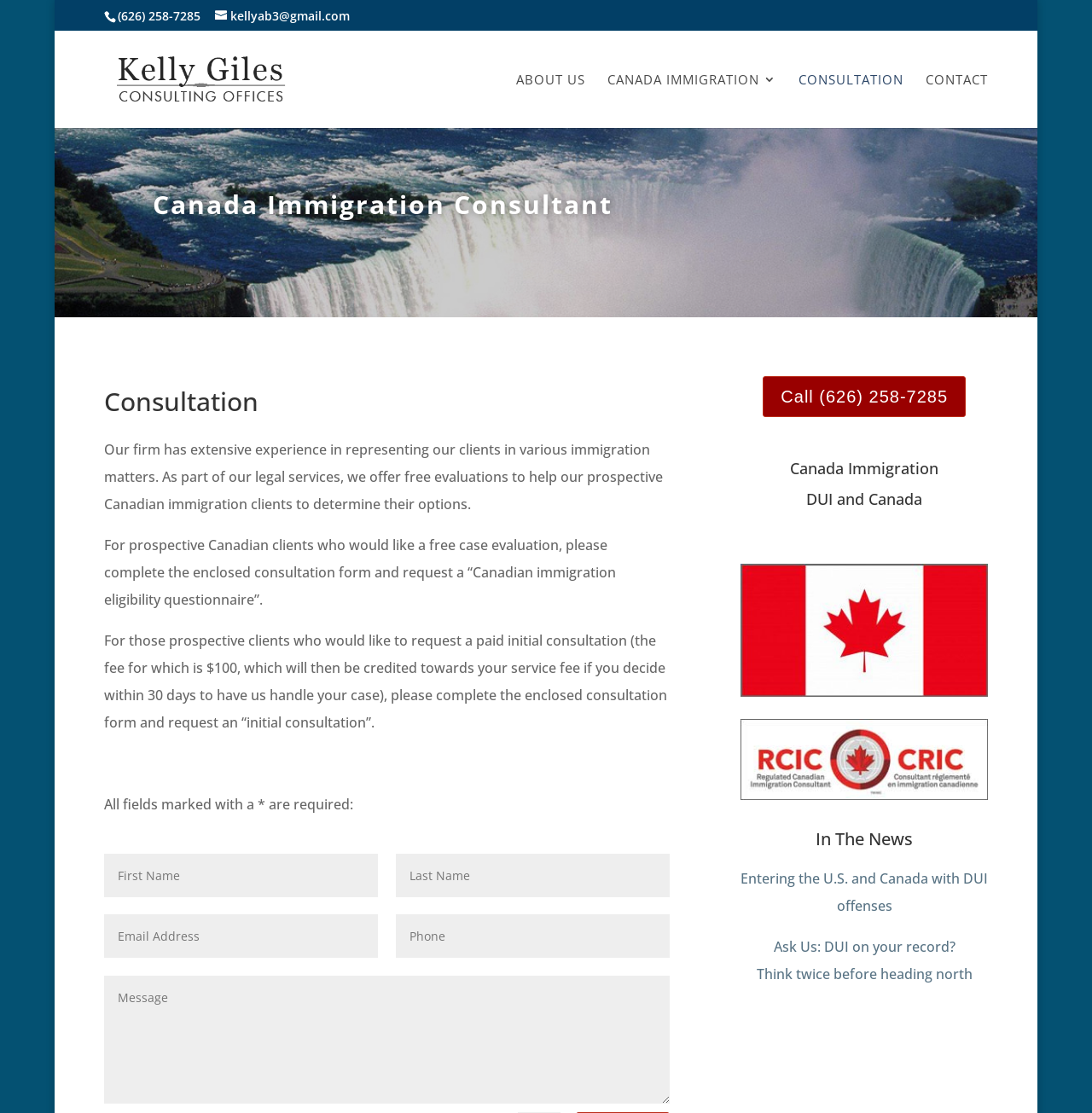Select the bounding box coordinates of the element I need to click to carry out the following instruction: "Learn more about the consultant".

[0.098, 0.062, 0.28, 0.078]